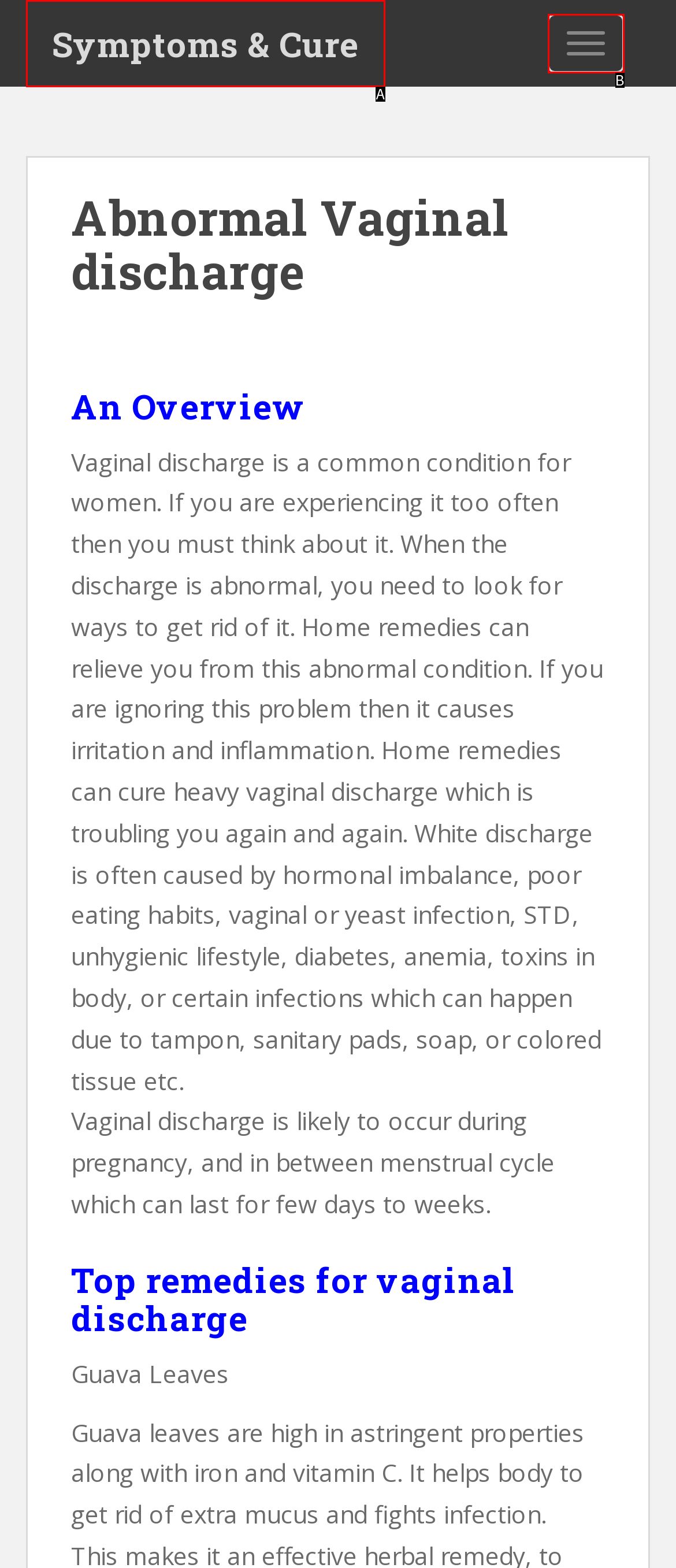Identify the option that corresponds to: Symptoms & Cure
Respond with the corresponding letter from the choices provided.

A